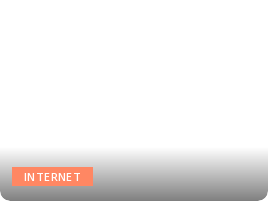What is the overall aesthetic of the design?
Using the image as a reference, answer the question in detail.

The design features a minimalist approach, with a focus on simplicity and ease of navigation, which is characteristic of a clean and modern aesthetic, making it fitting for a discussion on internet usage and technology.